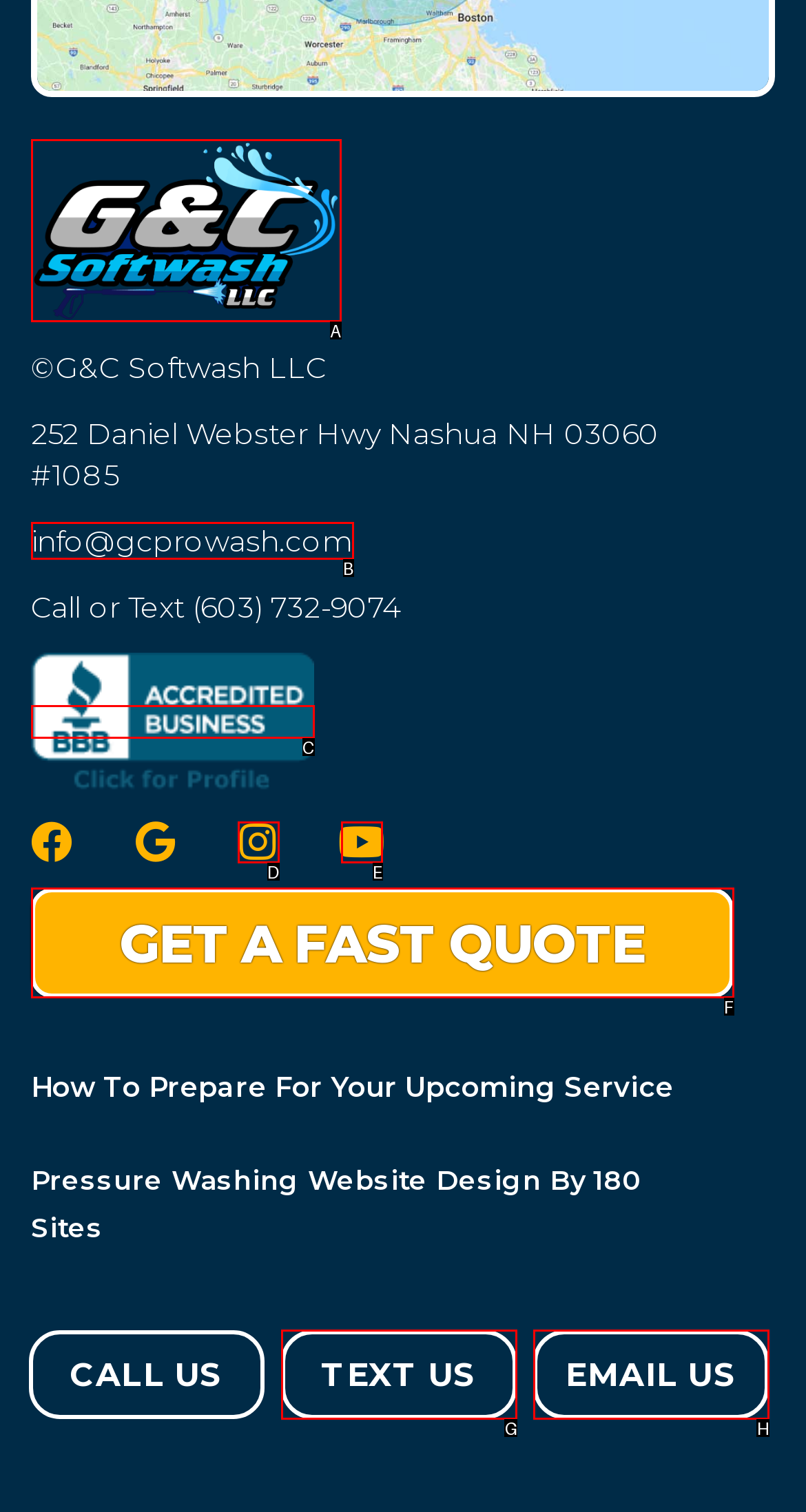Which option corresponds to the following element description: Text US?
Please provide the letter of the correct choice.

G